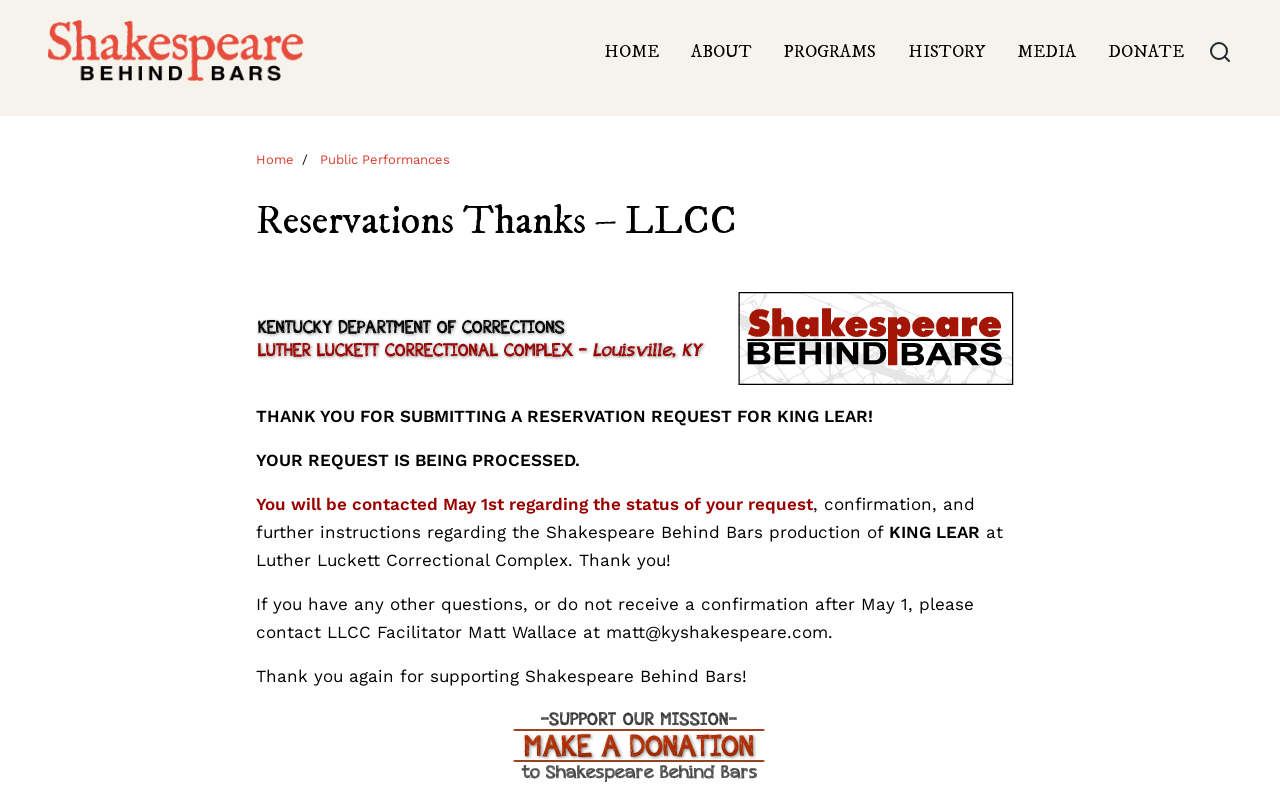Describe the webpage meticulously, covering all significant aspects.

The webpage is a confirmation page for a reservation request for a production of King Lear by Shakespeare Behind Bars. At the top left, there is a link to the organization's homepage, accompanied by a small image of the organization's logo. 

To the right of the logo, there is a navigation menu with links to different sections of the website, including Home, About, Programs, History, Media, and Donate. 

Below the navigation menu, there is a large header section with a breadcrumb navigation showing the path from the Home page to the current Reservations Thanks page. The header section also contains a heading with the title "Reservations Thanks – LLCC" and a large image of LLCC3.fw.

The main content of the page is a series of paragraphs thanking the user for submitting a reservation request and informing them that their request is being processed. The user will be contacted on May 1st regarding the status of their request, confirmation, and further instructions. The text also mentions the production of King Lear at Luther Luckett Correctional Complex and provides contact information for the LLCC Facilitator, Matt Wallace, in case of any questions or issues. 

Finally, there is a closing message thanking the user again for supporting Shakespeare Behind Bars, followed by a link to an unknown destination. At the bottom right of the page, there is a button with an image, but its purpose is unclear.